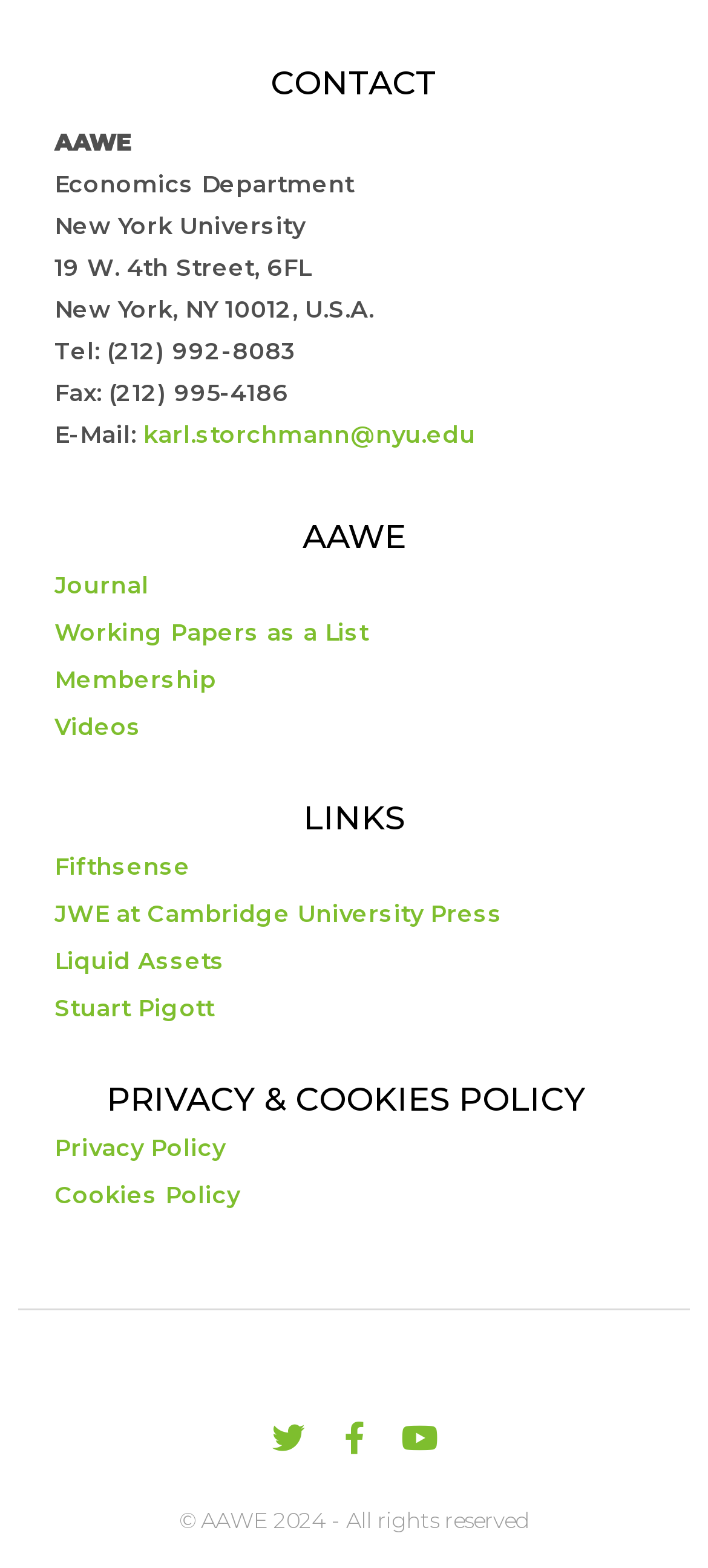Extract the bounding box for the UI element that matches this description: "Liquid Assets".

[0.077, 0.604, 0.318, 0.621]